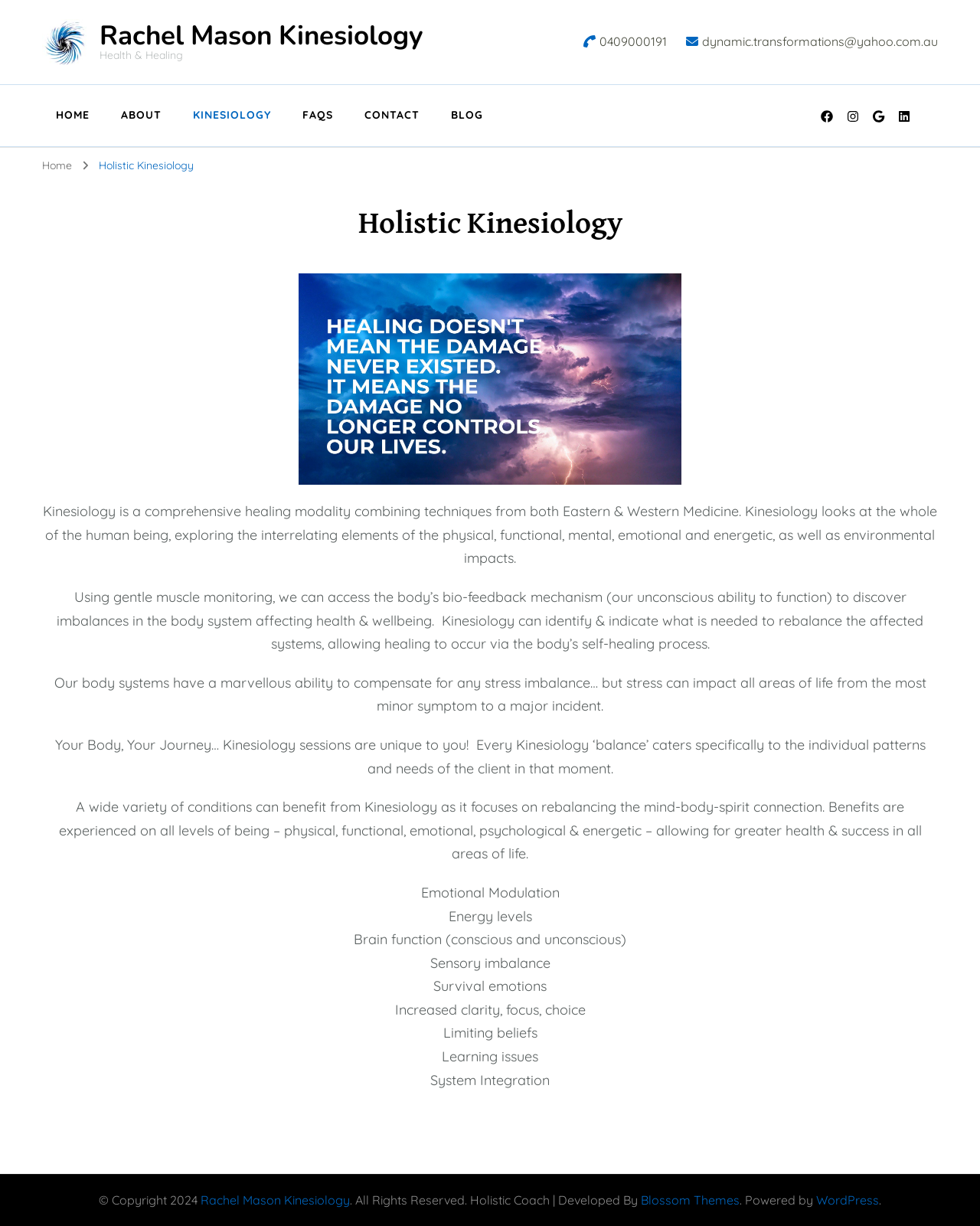Please give the bounding box coordinates of the area that should be clicked to fulfill the following instruction: "Click on the 'HOME' link". The coordinates should be in the format of four float numbers from 0 to 1, i.e., [left, top, right, bottom].

[0.043, 0.076, 0.105, 0.113]